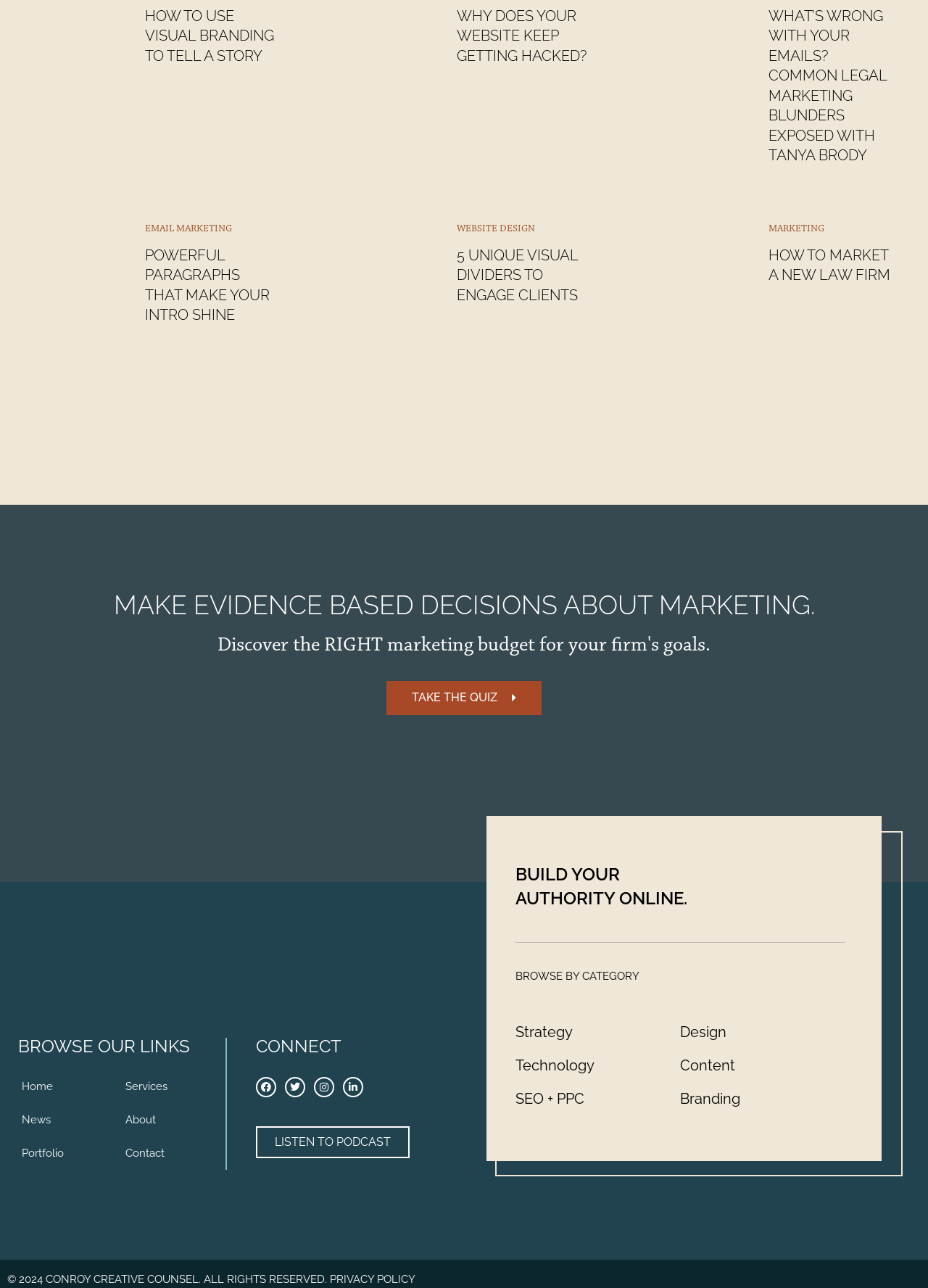Identify the bounding box coordinates for the region of the element that should be clicked to carry out the instruction: "Connect on Facebook". The bounding box coordinates should be four float numbers between 0 and 1, i.e., [left, top, right, bottom].

[0.276, 0.836, 0.298, 0.852]